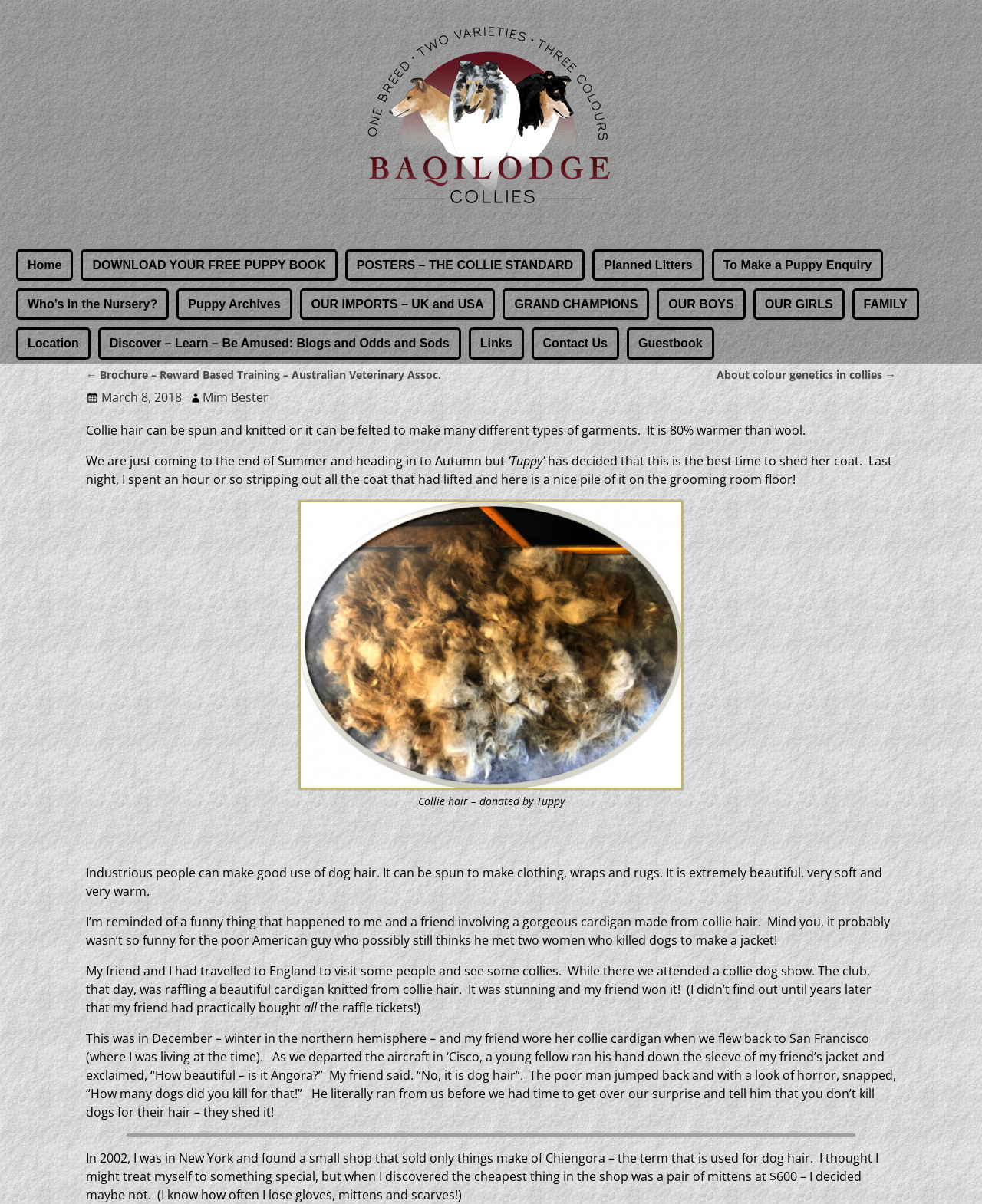Determine the bounding box coordinates for the area that should be clicked to carry out the following instruction: "Click the 'DOWNLOAD YOUR FREE PUPPY BOOK' link".

[0.082, 0.207, 0.344, 0.233]